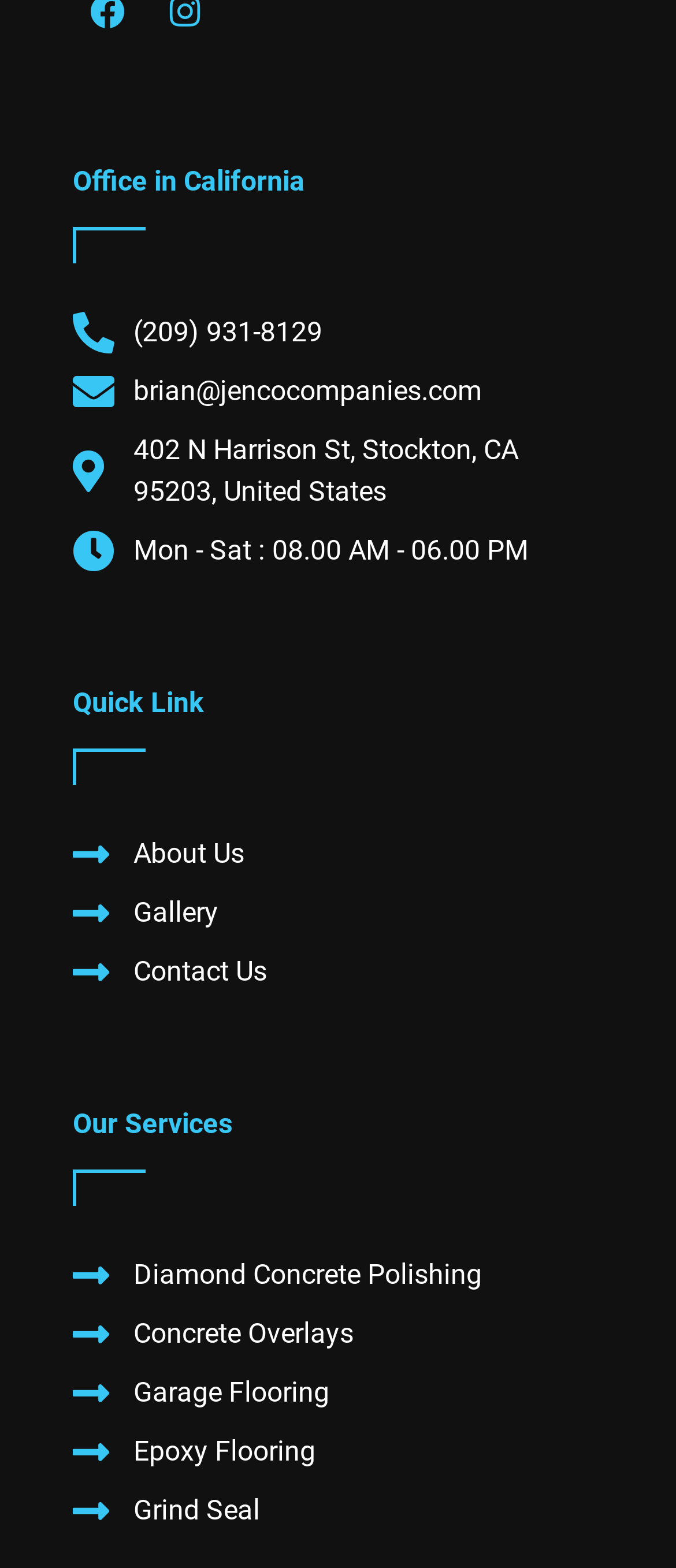Select the bounding box coordinates of the element I need to click to carry out the following instruction: "Learn more about the company".

[0.108, 0.531, 0.892, 0.558]